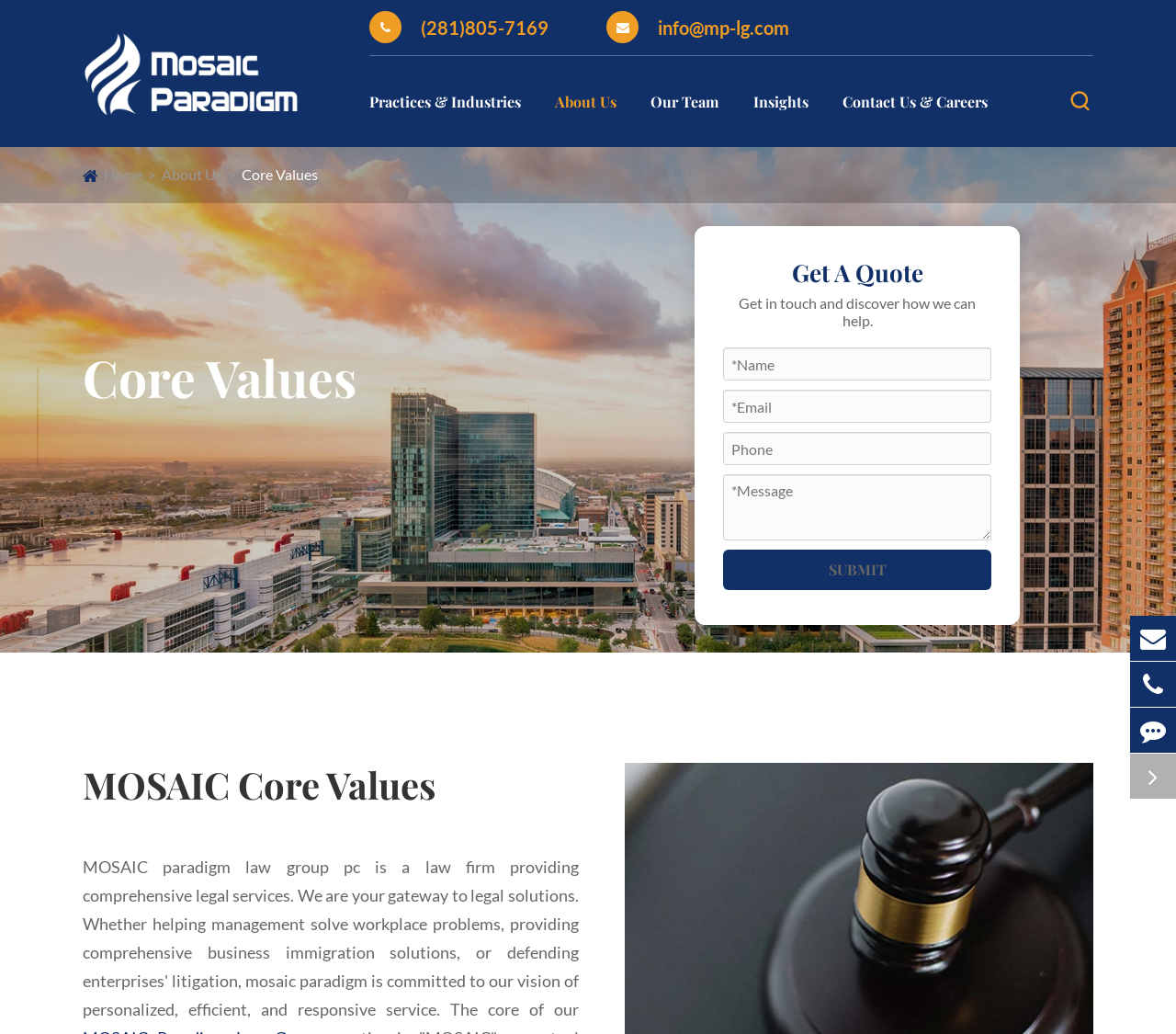Give a detailed account of the webpage, highlighting key information.

The webpage is for MOSAIC Paradigm Law Group PC, a law firm providing comprehensive legal services. At the top left, there is a logo of the law firm, accompanied by a link to the homepage. Below the logo, there are contact information links, including phone number and email address. 

To the right of the contact information, there are five main navigation links: Practices & Industries, About Us, Our Team, Insights, and Contact Us & Careers. A search icon and a search textbox are located at the top right corner.

Below the navigation links, there is a large image that spans the entire width of the page, with a heading "Core Values" on top of it. Under the heading, there is a call-to-action button "Get A Quote" and a brief description of the law firm's services.

On the right side of the page, there is a contact form with fields for name, email, phone number, and message. A "SUBMIT" button is located below the form. 

At the bottom left of the page, there are three links: Home, About Us, and Core Values. On the bottom right, there are three links: E-mail, TEL, and Feedback.